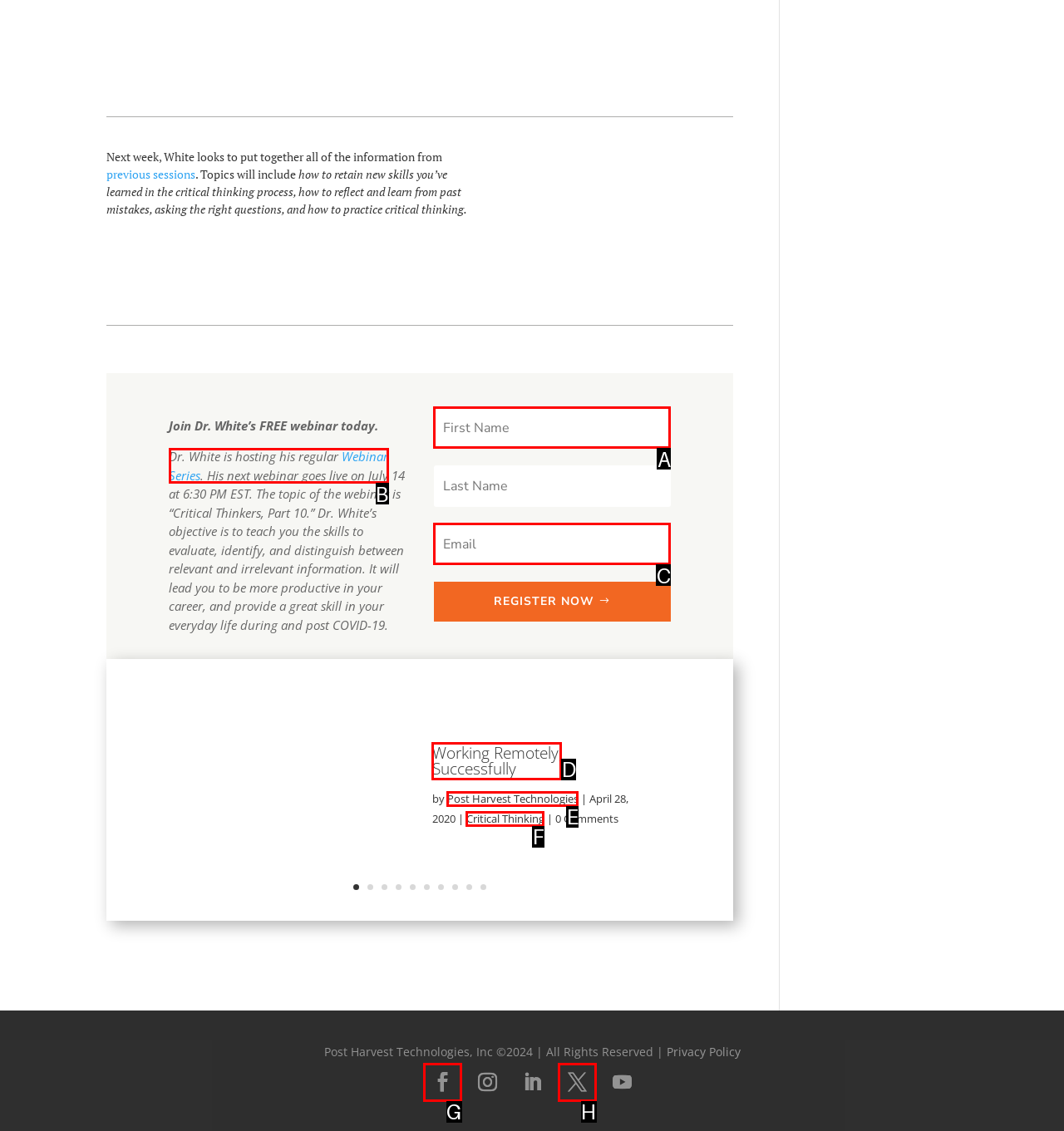Find the option that aligns with: Follow
Provide the letter of the corresponding option.

G